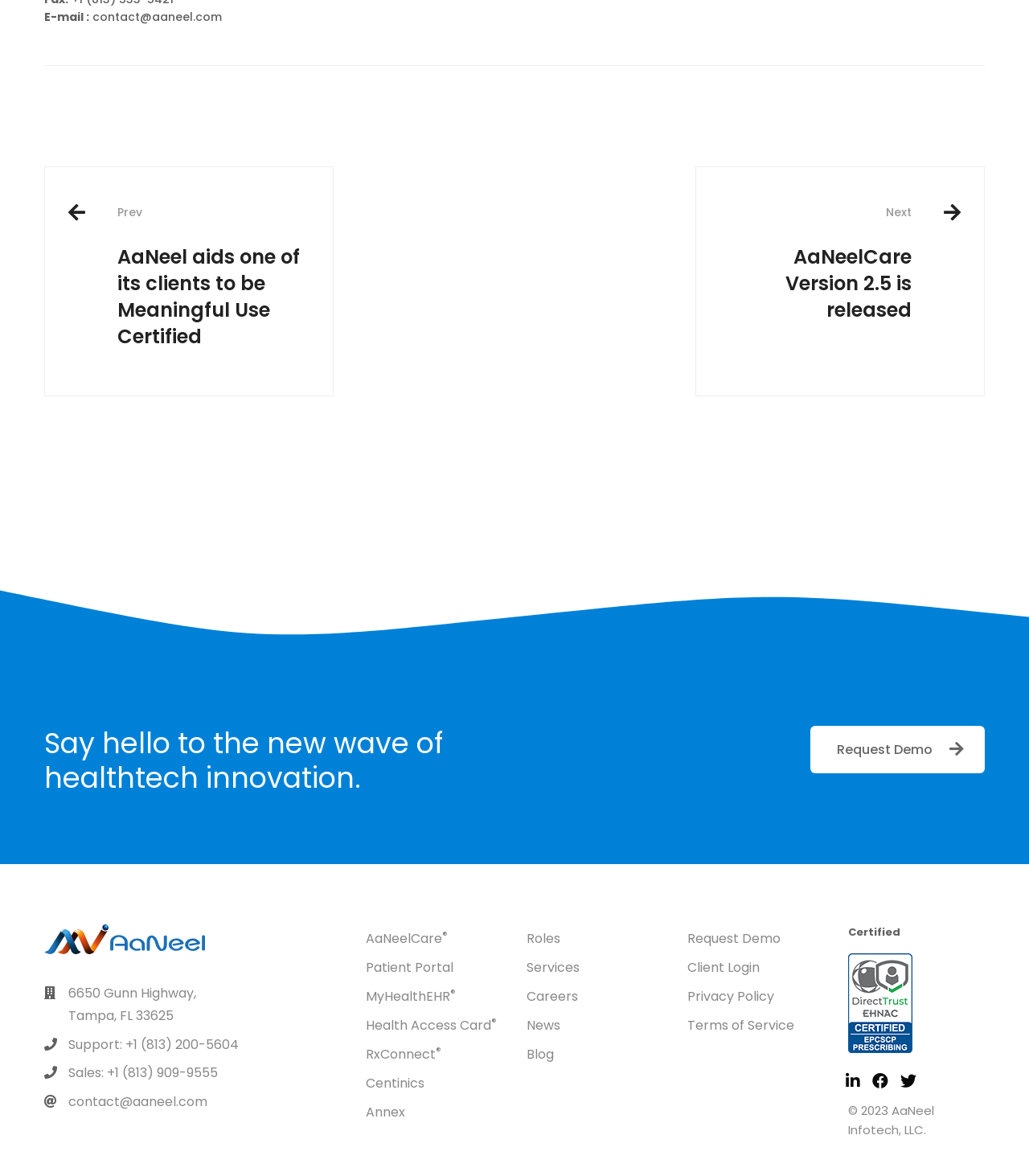What is the company's email address?
By examining the image, provide a one-word or phrase answer.

contact@aaneel.com